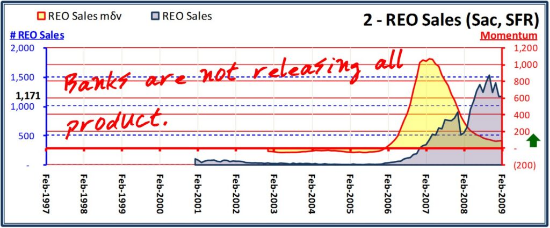Respond to the question with just a single word or phrase: 
What does the handwritten annotation imply?

Banks control REO availability